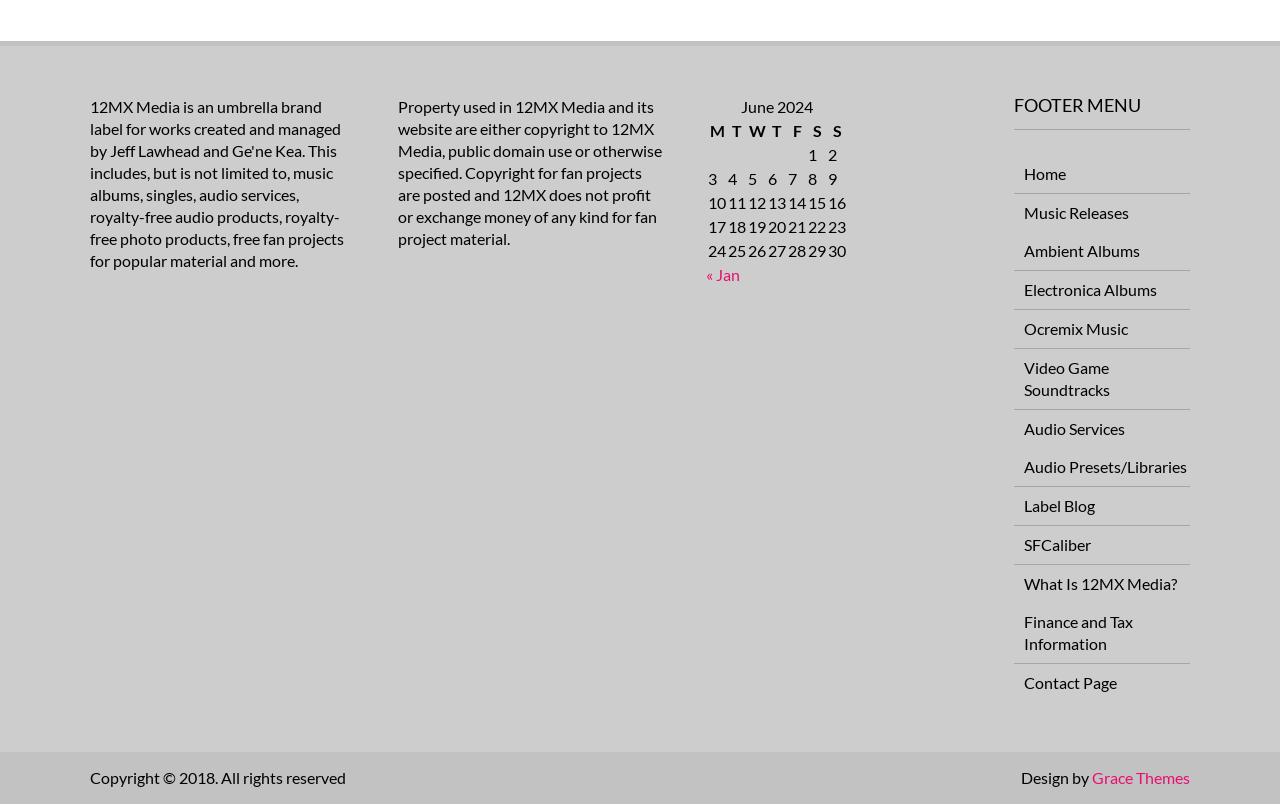Locate the bounding box coordinates of the element I should click to achieve the following instruction: "Click on the 'Home' link".

[0.792, 0.193, 0.833, 0.24]